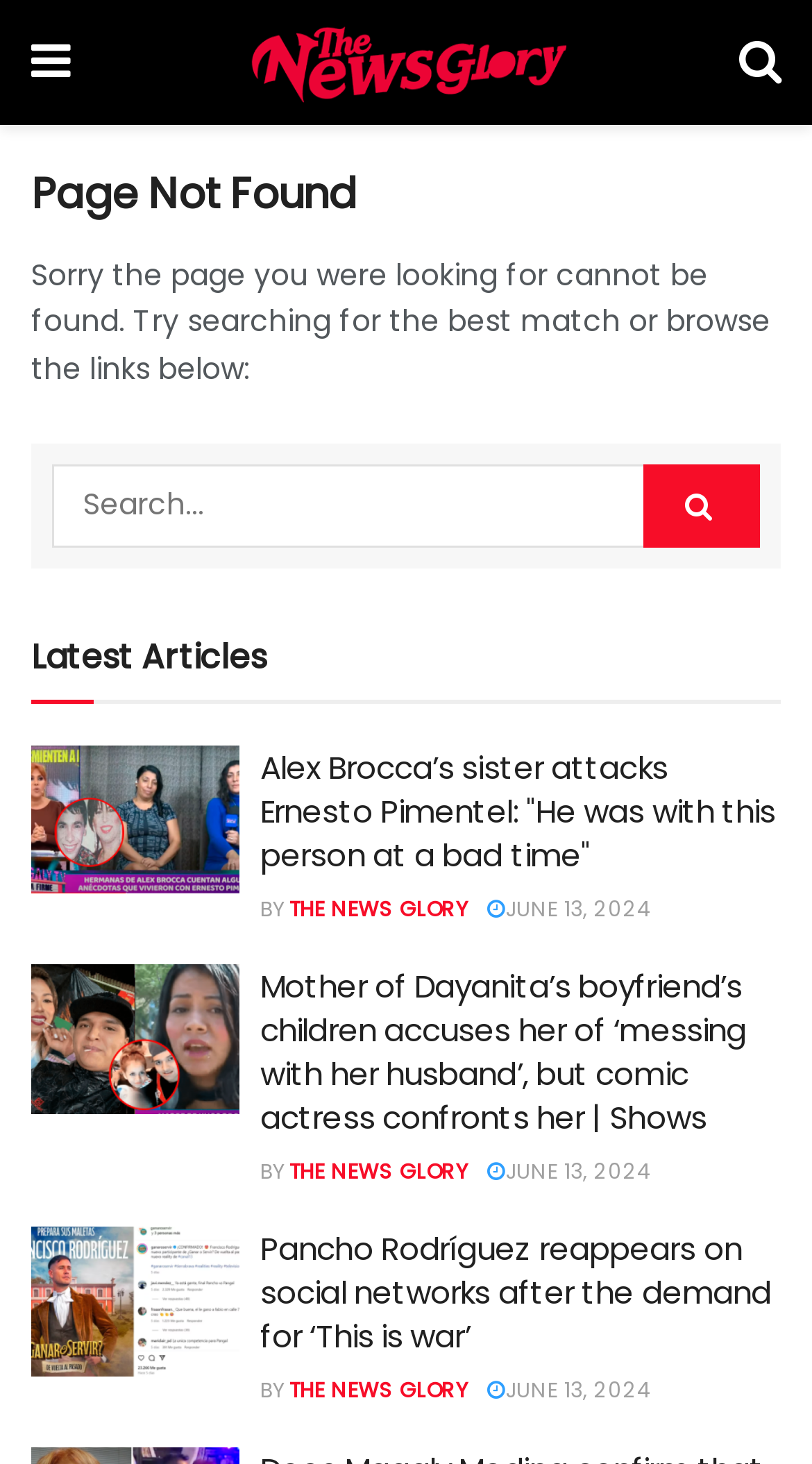Given the element description: "The News Glory", predict the bounding box coordinates of this UI element. The coordinates must be four float numbers between 0 and 1, given as [left, top, right, bottom].

[0.356, 0.939, 0.574, 0.961]